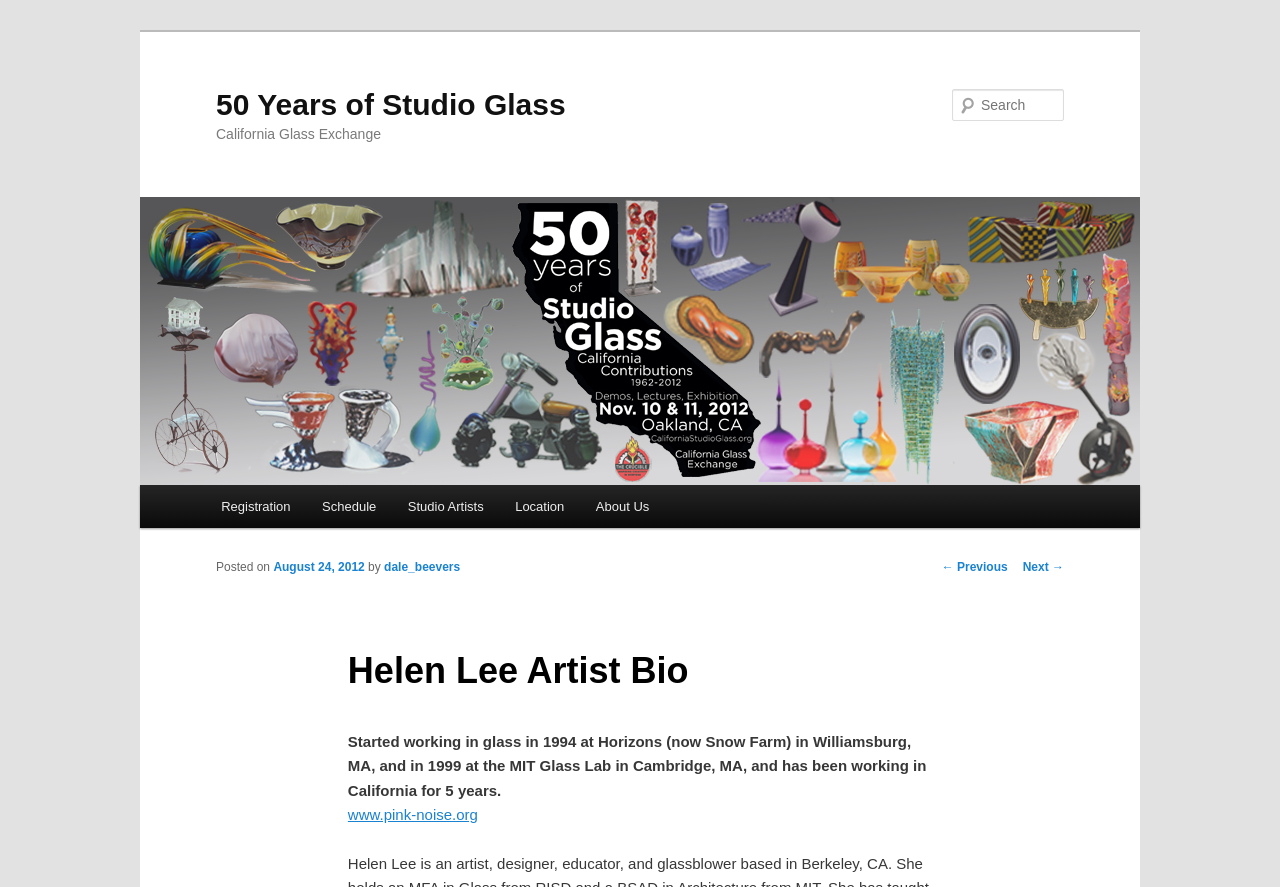What is the name of the artist?
Can you provide a detailed and comprehensive answer to the question?

The name of the artist can be found in the heading 'Helen Lee Artist Bio' which is located in the HeaderAsNonLandmark element.